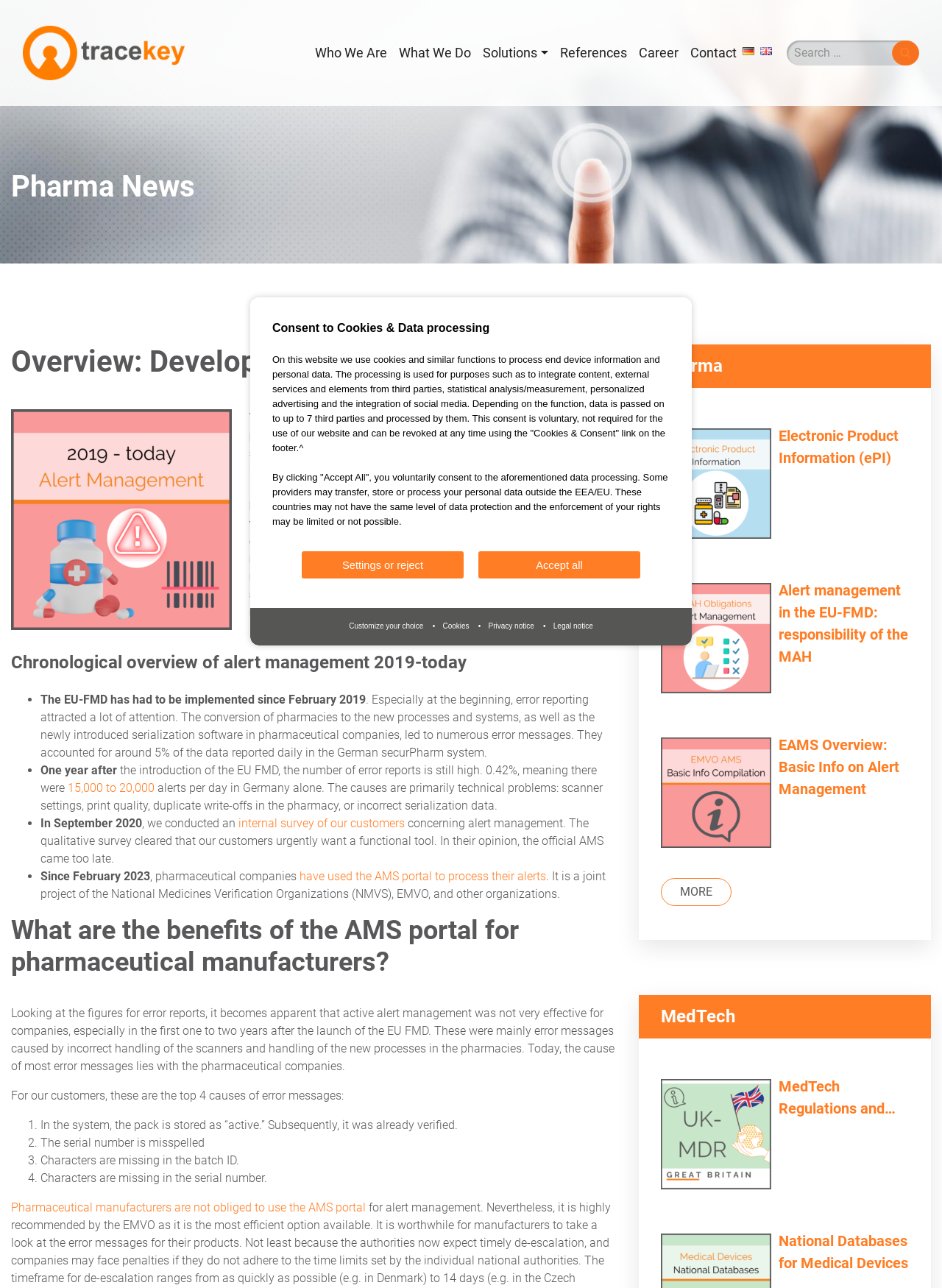Could you find the bounding box coordinates of the clickable area to complete this instruction: "Read more about 'Electronic Product Information (ePI)'"?

[0.702, 0.33, 0.819, 0.424]